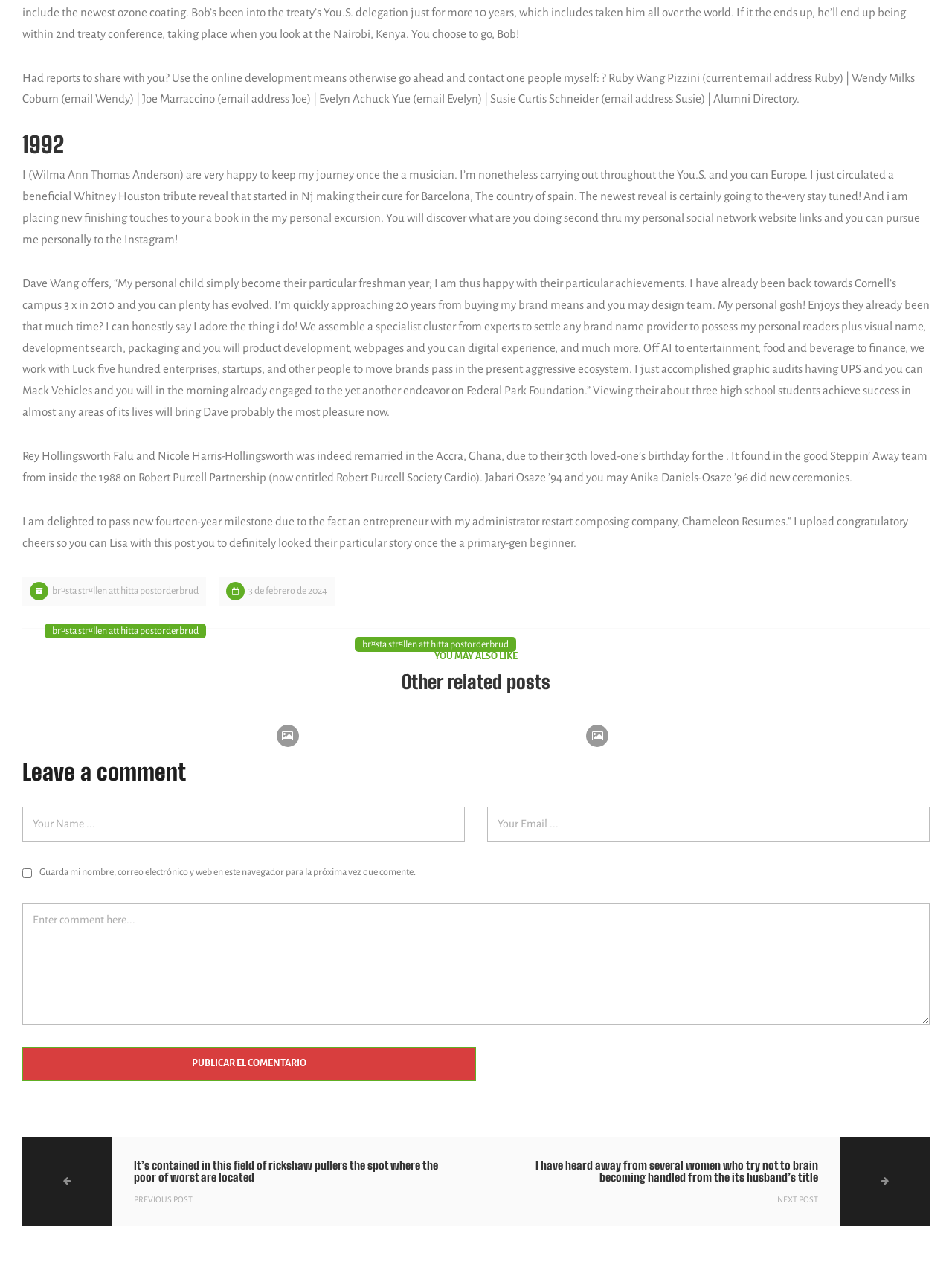How many email addresses are provided in the webpage?
Please give a well-detailed answer to the question.

The webpage provides six email addresses: Ruby, Wendy, Joe, Evelyn, Susie, and Wilma Ann Thomas Anderson's, which can be found in the StaticText elements with IDs 98 and 101.